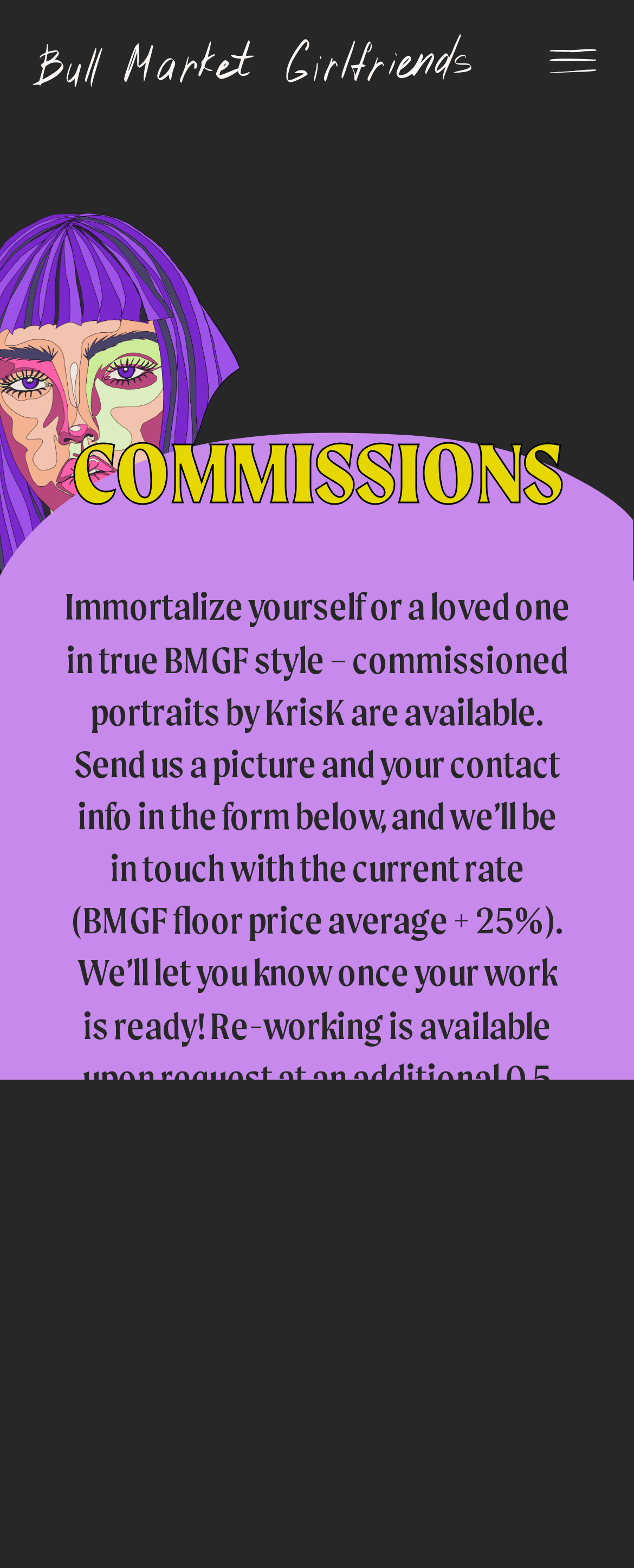Generate a comprehensive description of the webpage.

The webpage is about commissioned portraits by KrisK in the style of Bull Market Girlfriend (BMGF). At the top left of the page, there is a link accompanied by an image. On the top right, there are three small images lined up horizontally. 

Below these images, there is a prominent heading "COMMISSIONS" that spans the entire width of the page. 

Under the heading, there is a paragraph of text that explains the commission process. It describes how to request a portrait, the pricing, and the process of re-working and minting the final piece. 

At the bottom of the page, there is a modal dialog box that takes up most of the page's width and about two-thirds of its height.